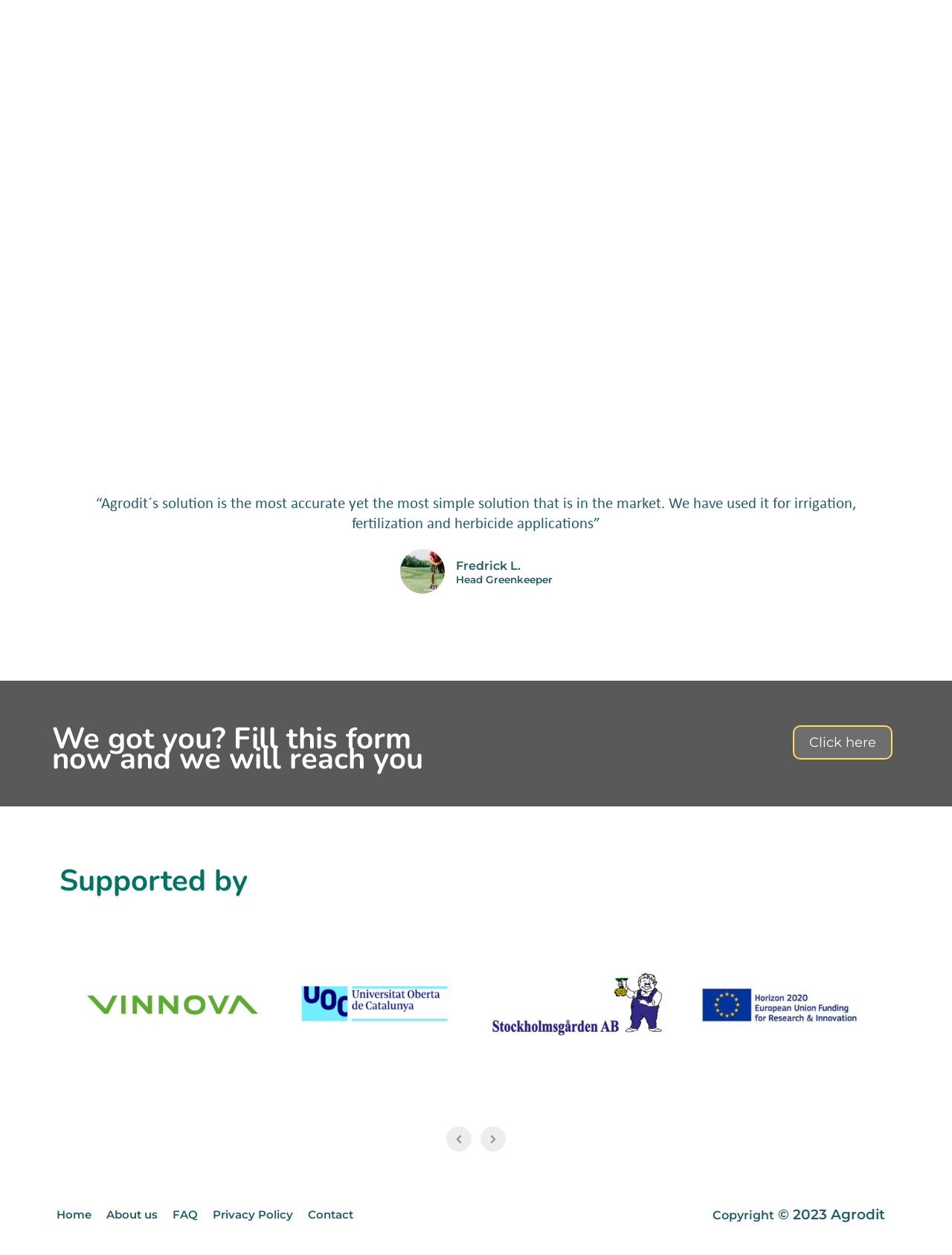Give a one-word or phrase response to the following question: Who is the head greenkeeper?

Fredrick L.